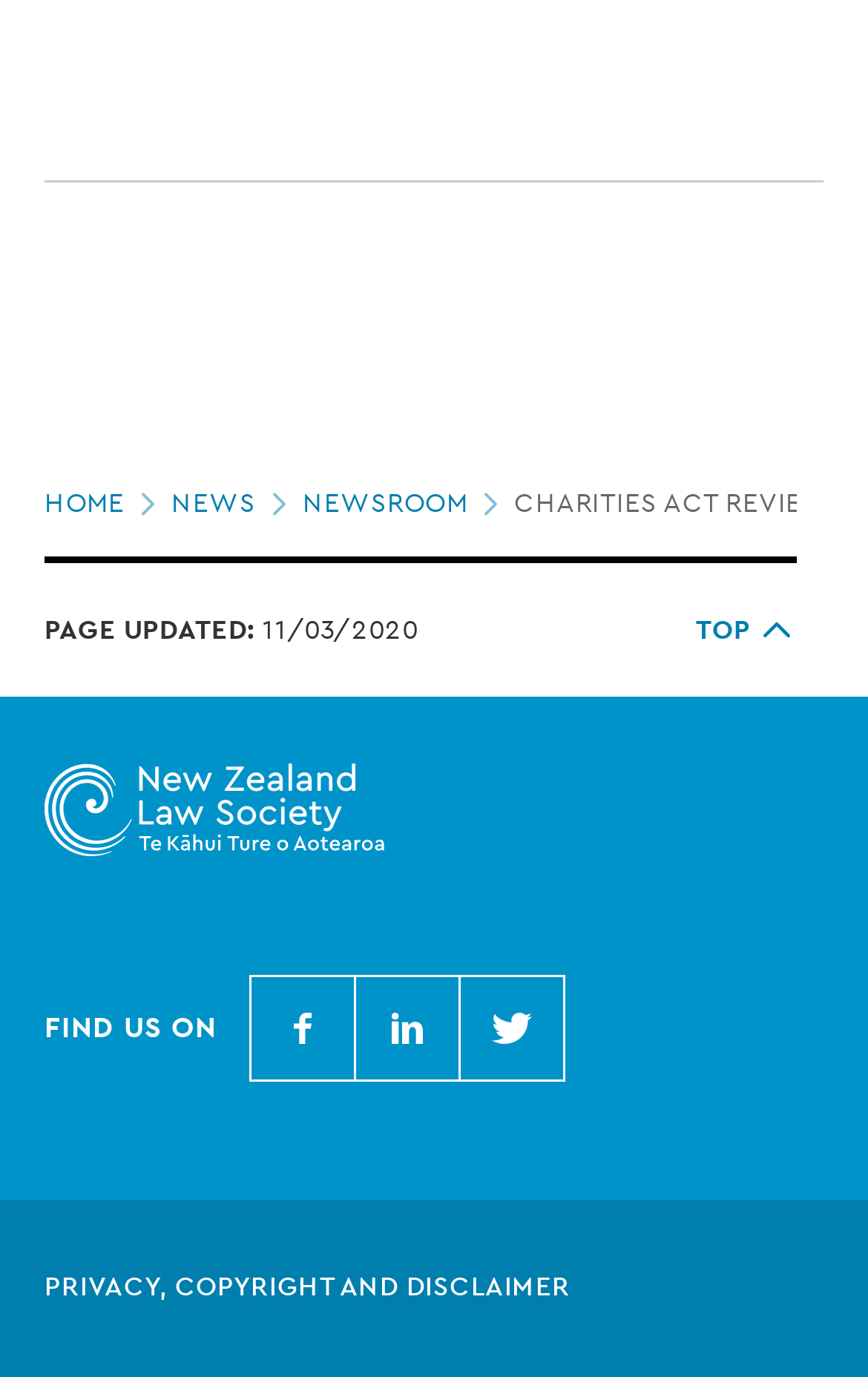What is the purpose of the 'TOP' link?
Using the information from the image, give a concise answer in one word or a short phrase.

To go to the top of the page